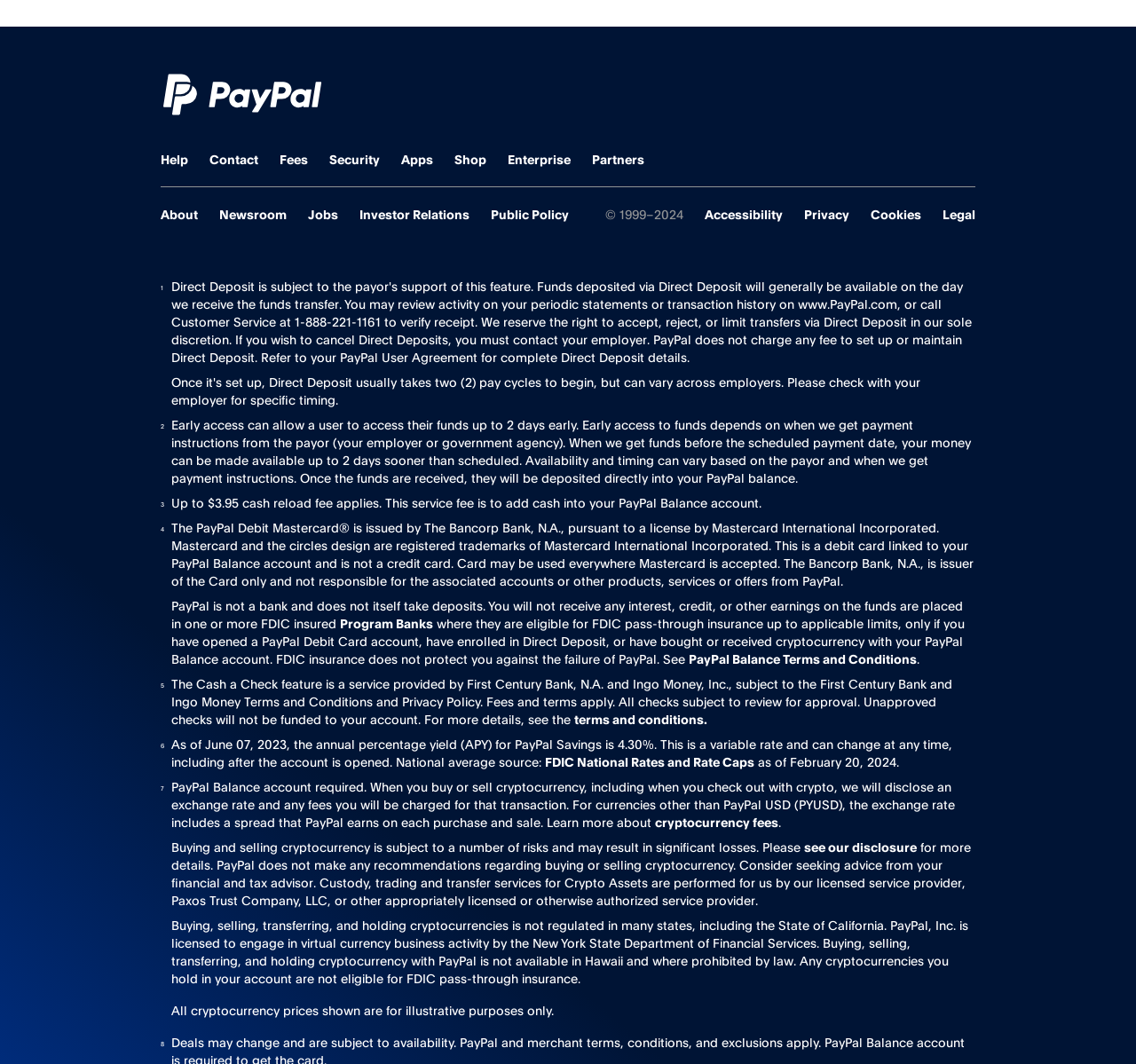Please find and report the bounding box coordinates of the element to click in order to perform the following action: "Read about Program Banks". The coordinates should be expressed as four float numbers between 0 and 1, in the format [left, top, right, bottom].

[0.3, 0.6, 0.382, 0.615]